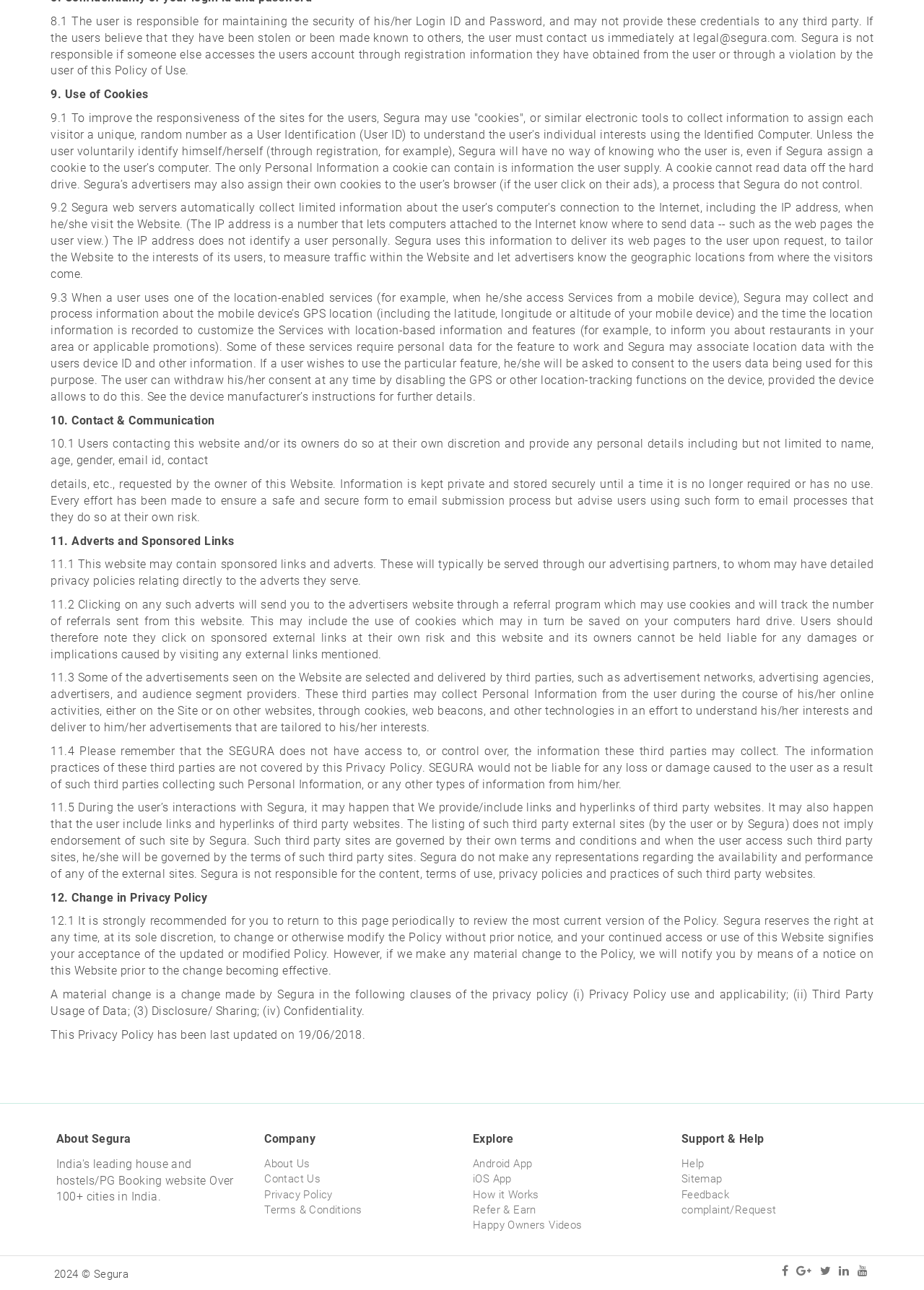How can users contact the website owners?
Answer the question with just one word or phrase using the image.

Through contact form